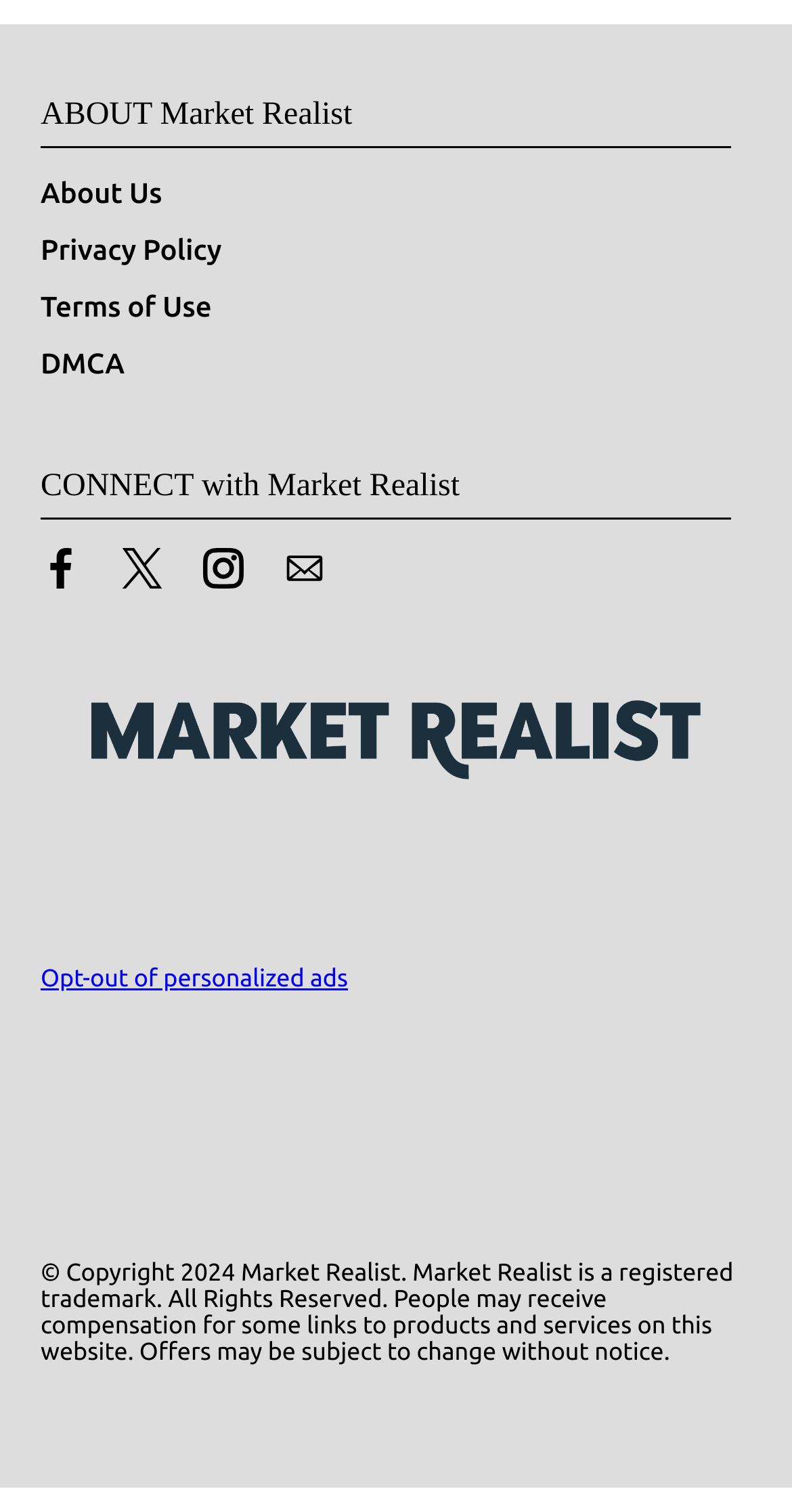What is the copyright year of the website?
Please utilize the information in the image to give a detailed response to the question.

The copyright year can be determined by looking at the text at the bottom of the page, which states '© Copyright 2024 Market Realist. ...'.